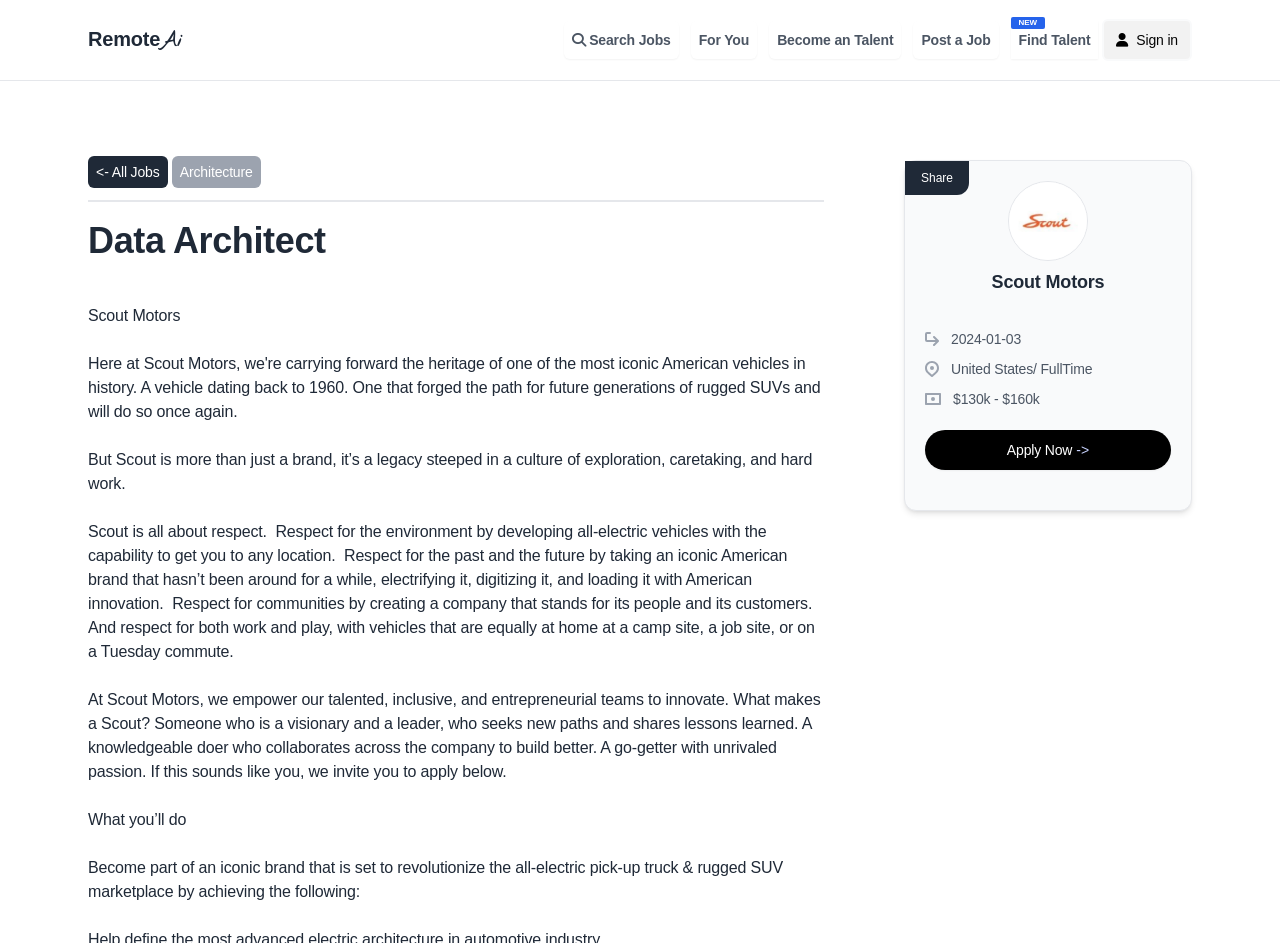Locate the bounding box coordinates of the clickable area needed to fulfill the instruction: "Apply for the Data Architect job".

[0.723, 0.456, 0.915, 0.498]